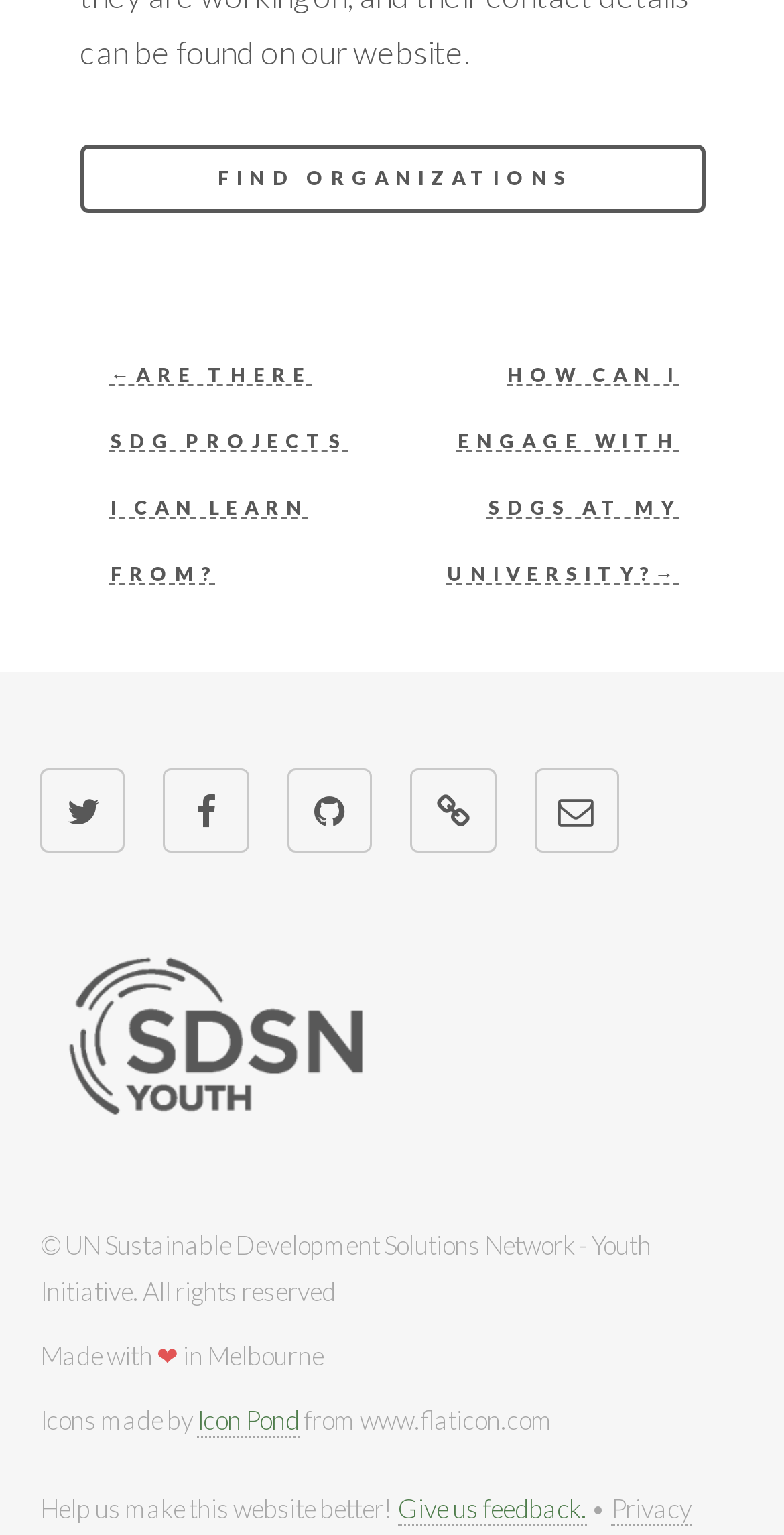Highlight the bounding box of the UI element that corresponds to this description: "GitHub".

[0.366, 0.5, 0.475, 0.555]